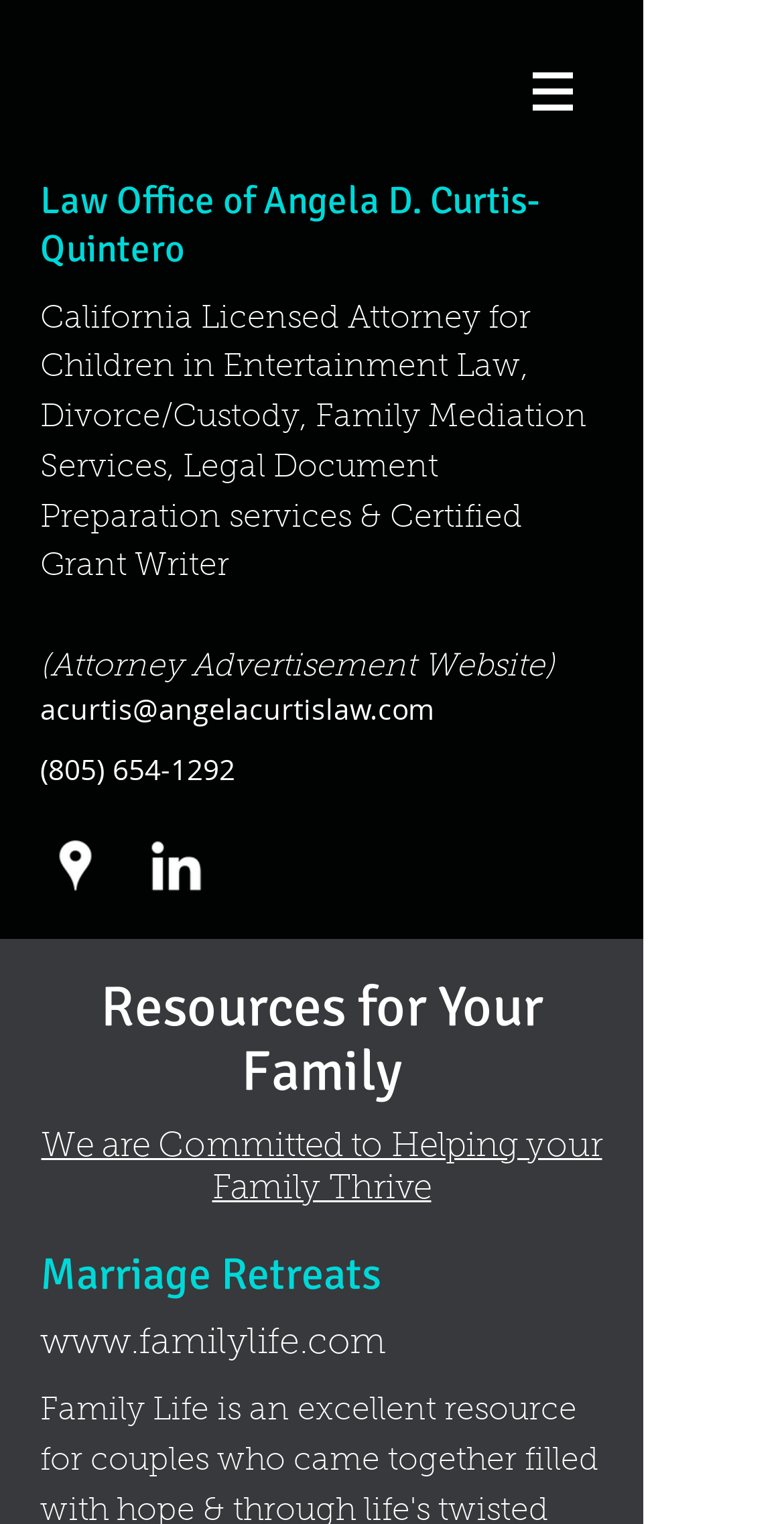How many social media platforms are listed in the social bar?
Please provide a comprehensive answer based on the contents of the image.

The social bar contains links to Google Places and LinkedIn, which are two social media platforms.